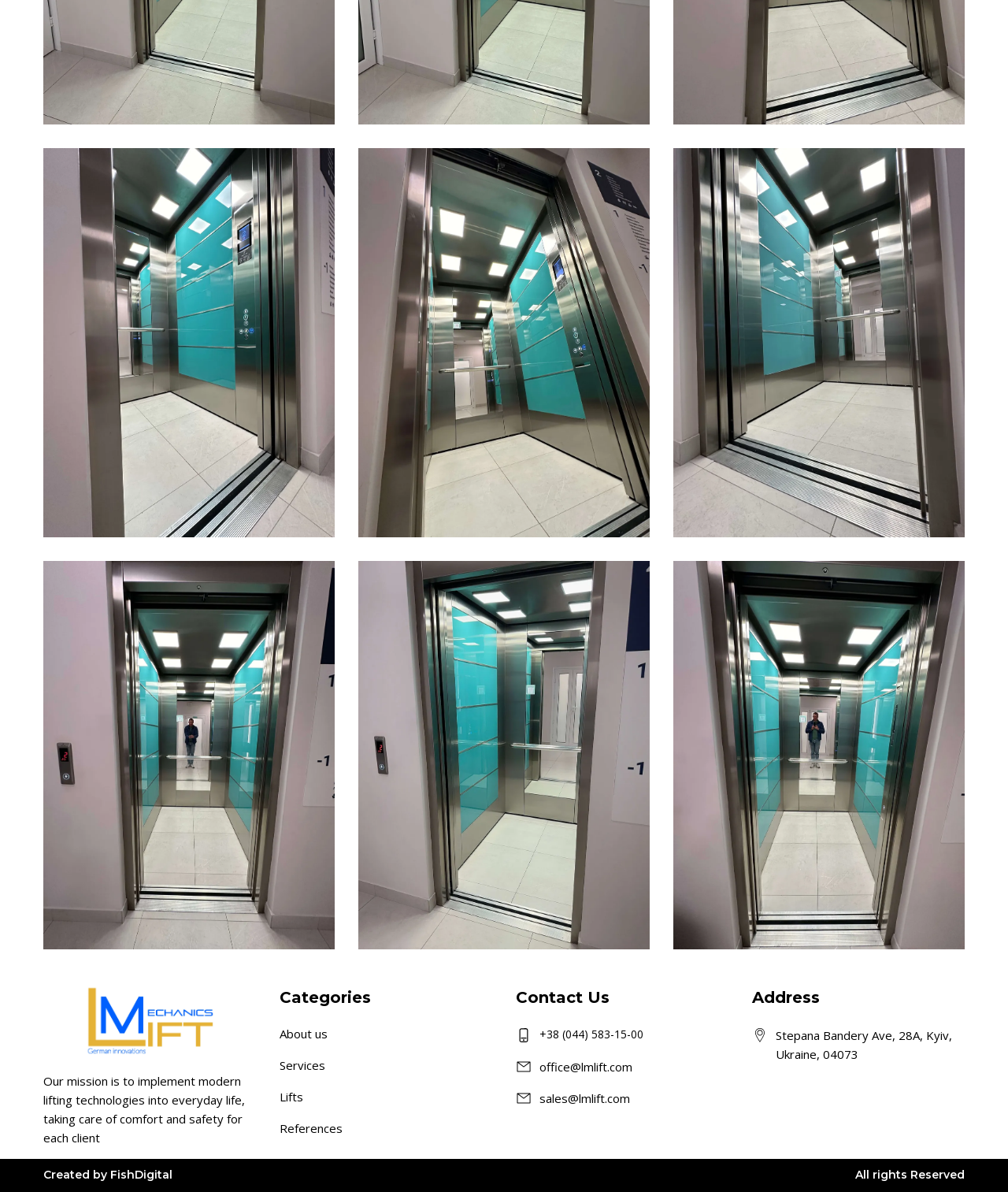Can you determine the bounding box coordinates of the area that needs to be clicked to fulfill the following instruction: "Click the top-left lift image"?

[0.043, 0.124, 0.332, 0.451]